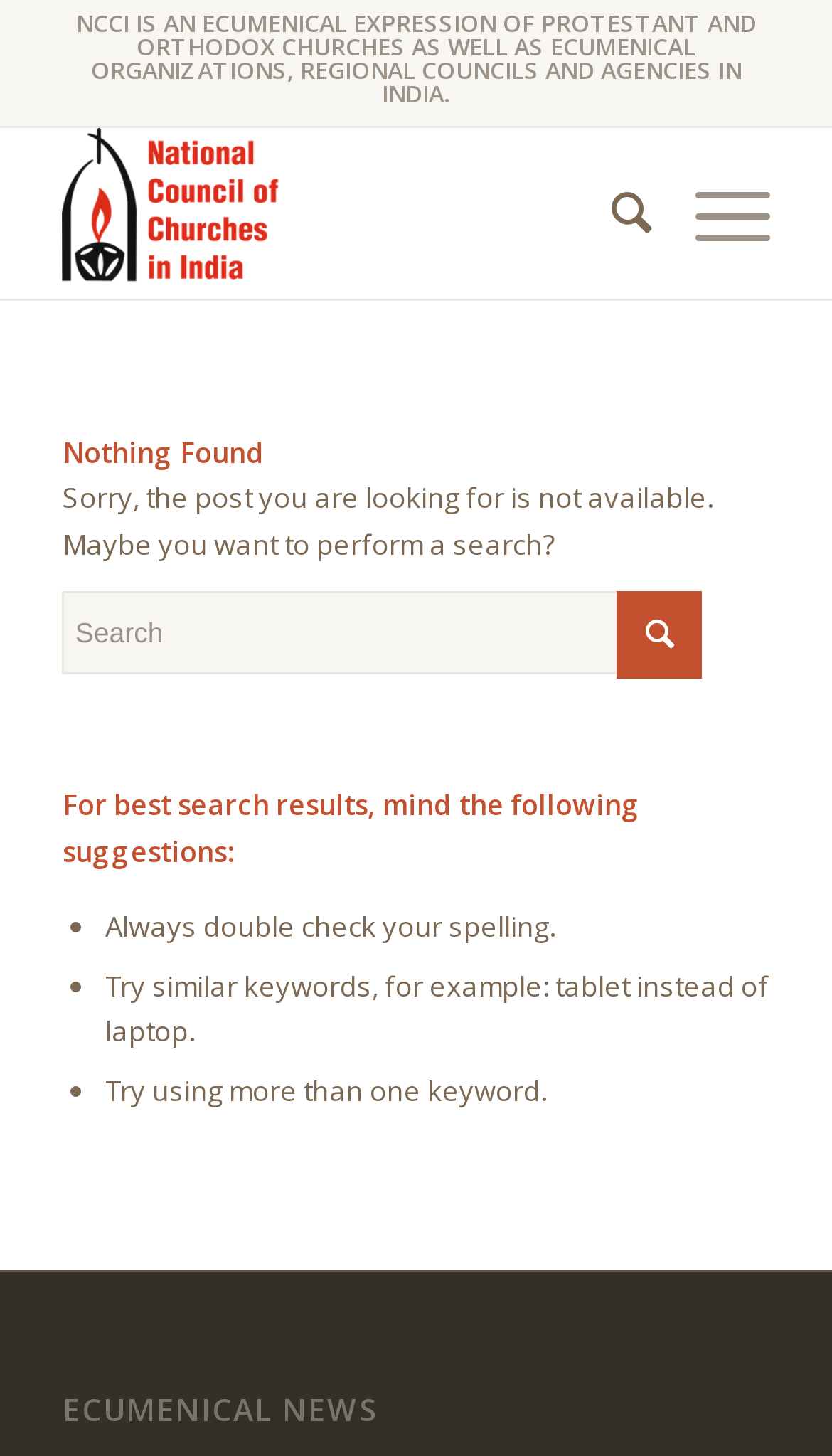Respond with a single word or phrase to the following question: What is the purpose of the search bar?

To search for posts